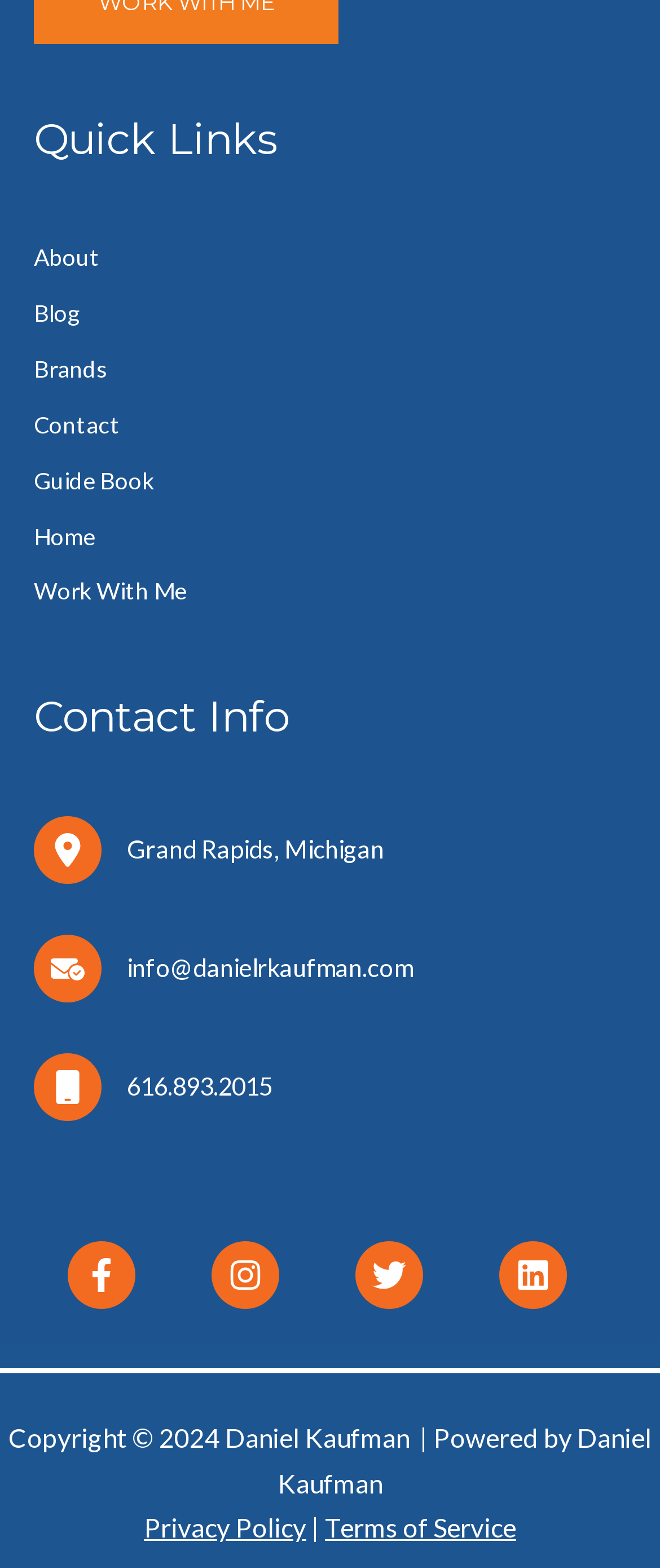Locate the bounding box for the described UI element: "Share on X". Ensure the coordinates are four float numbers between 0 and 1, formatted as [left, top, right, bottom].

None